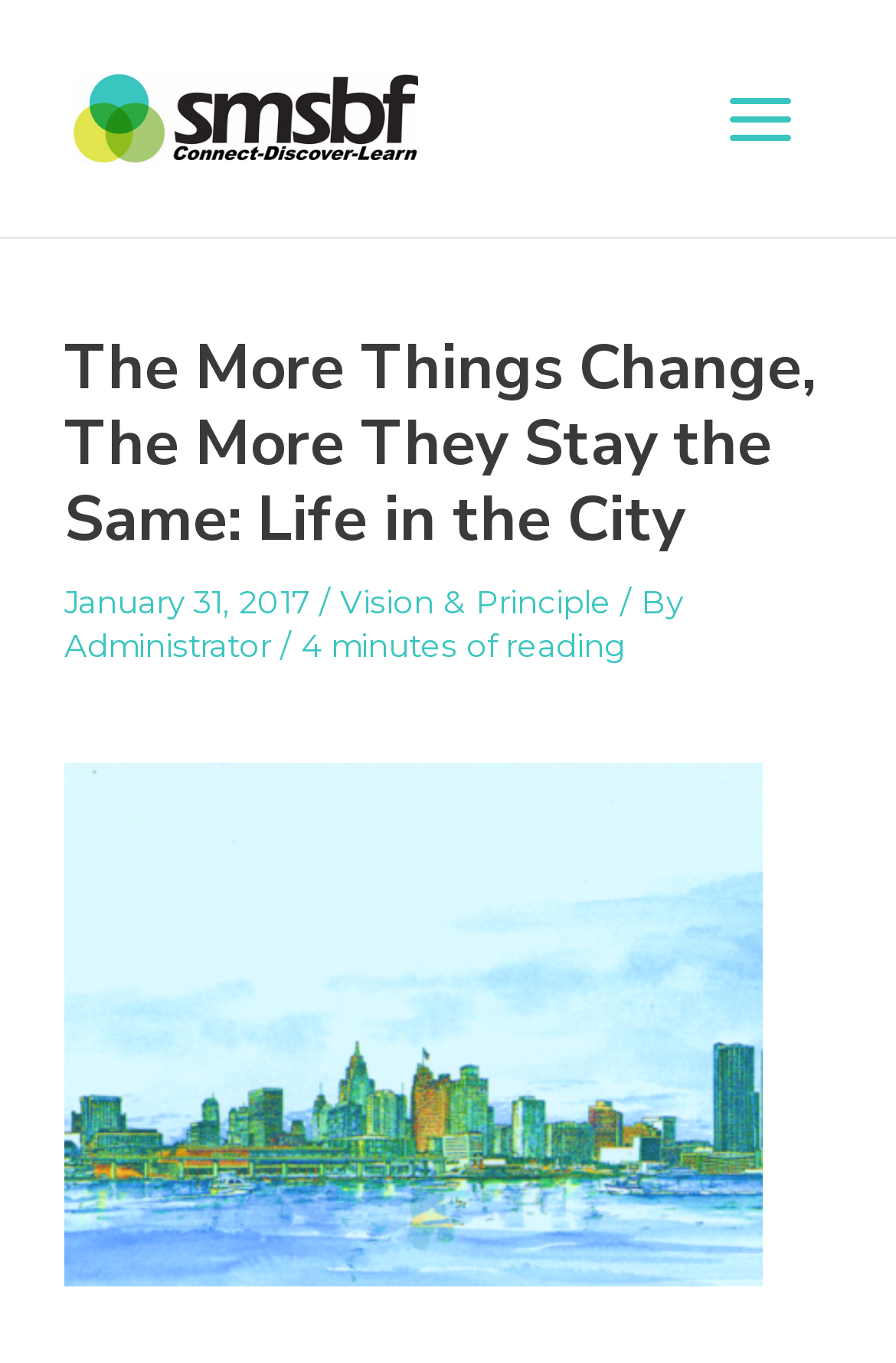How long does it take to read the article?
Please give a detailed and elaborate answer to the question based on the image.

I found the StaticText element with the text '4 minutes of reading' which indicates the estimated time it takes to read the article.